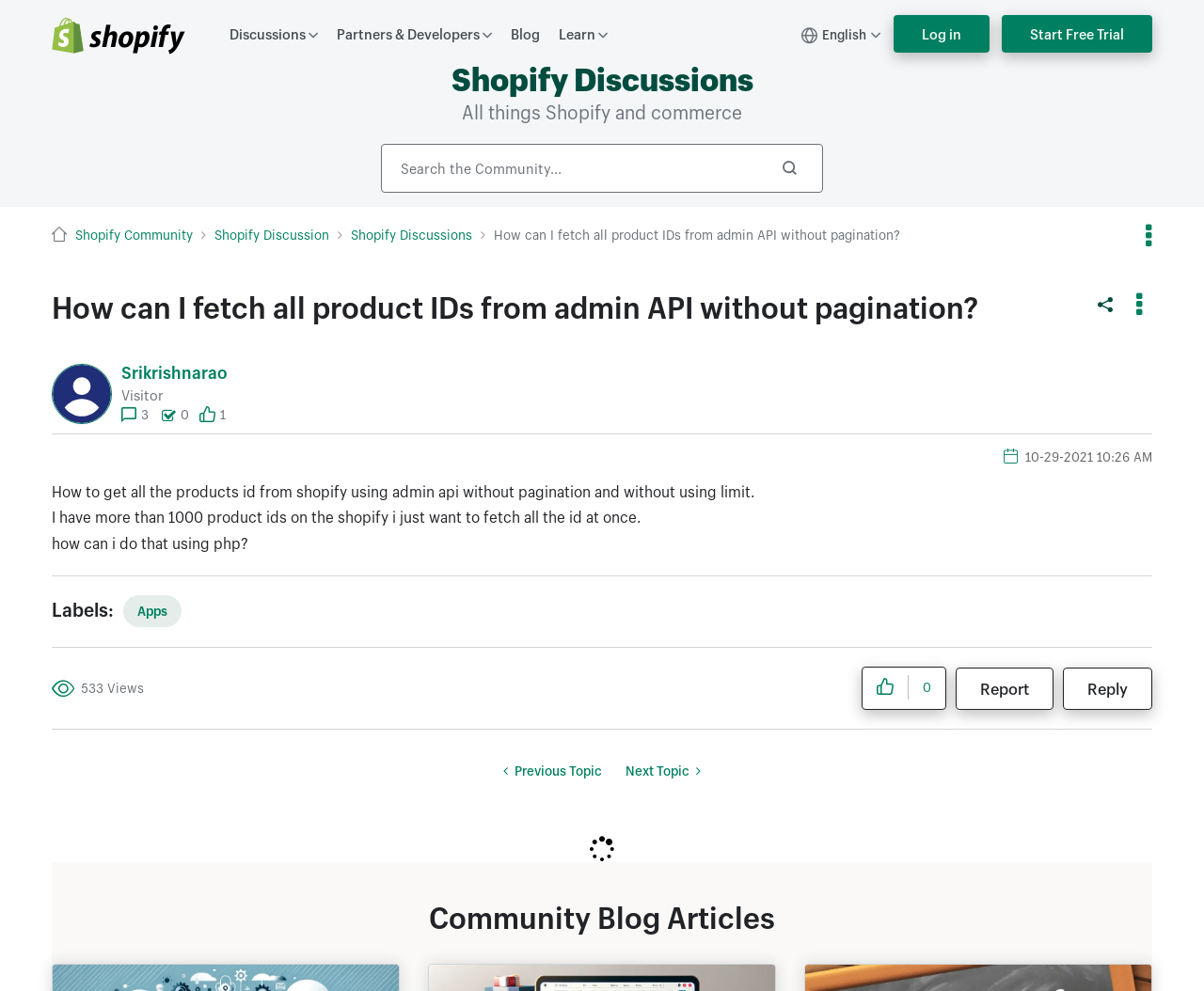Use a single word or phrase to answer this question: 
What is the name of the author?

Srikrishnarao